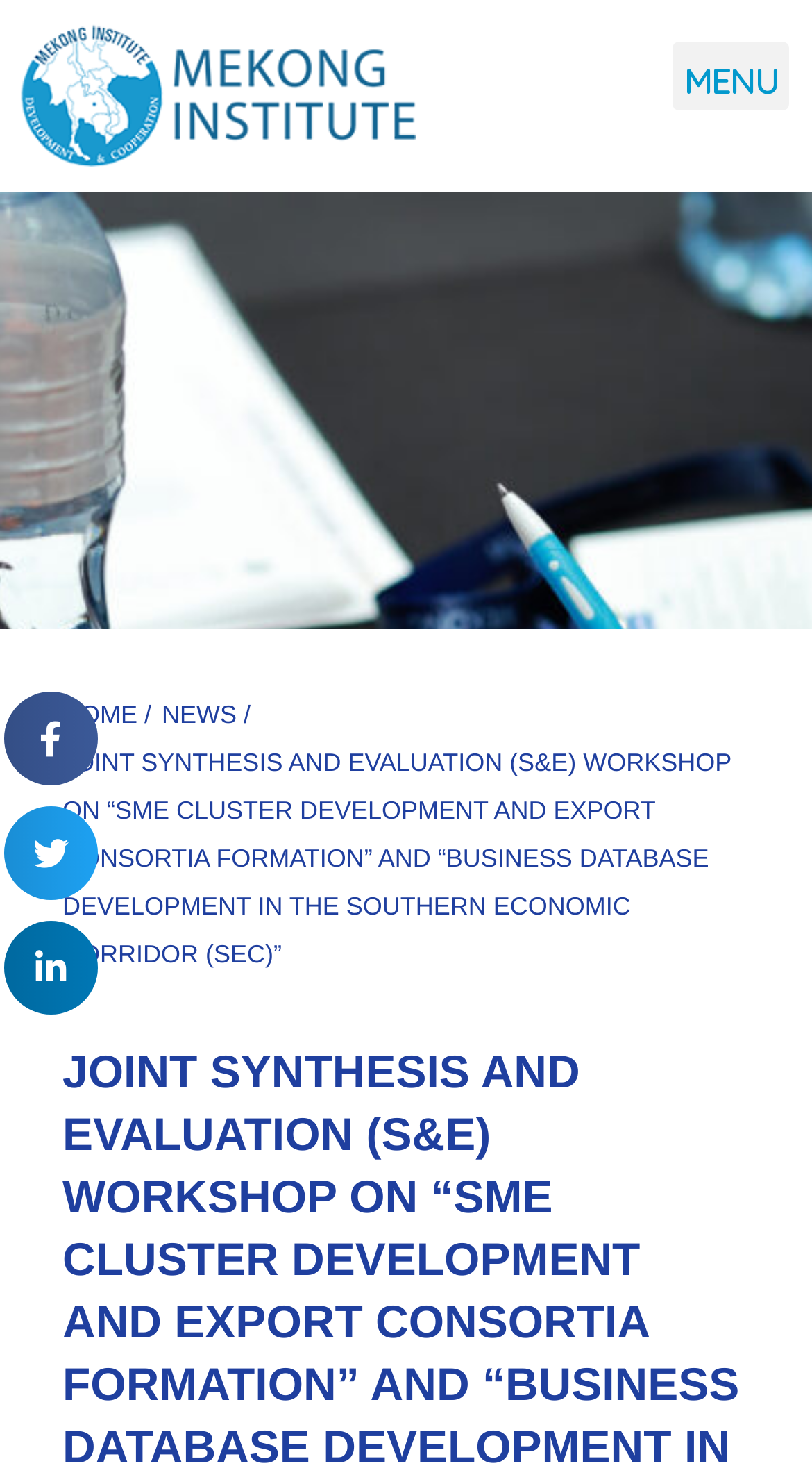Using the description: "HOME /", identify the bounding box of the corresponding UI element in the screenshot.

[0.064, 0.469, 0.186, 0.501]